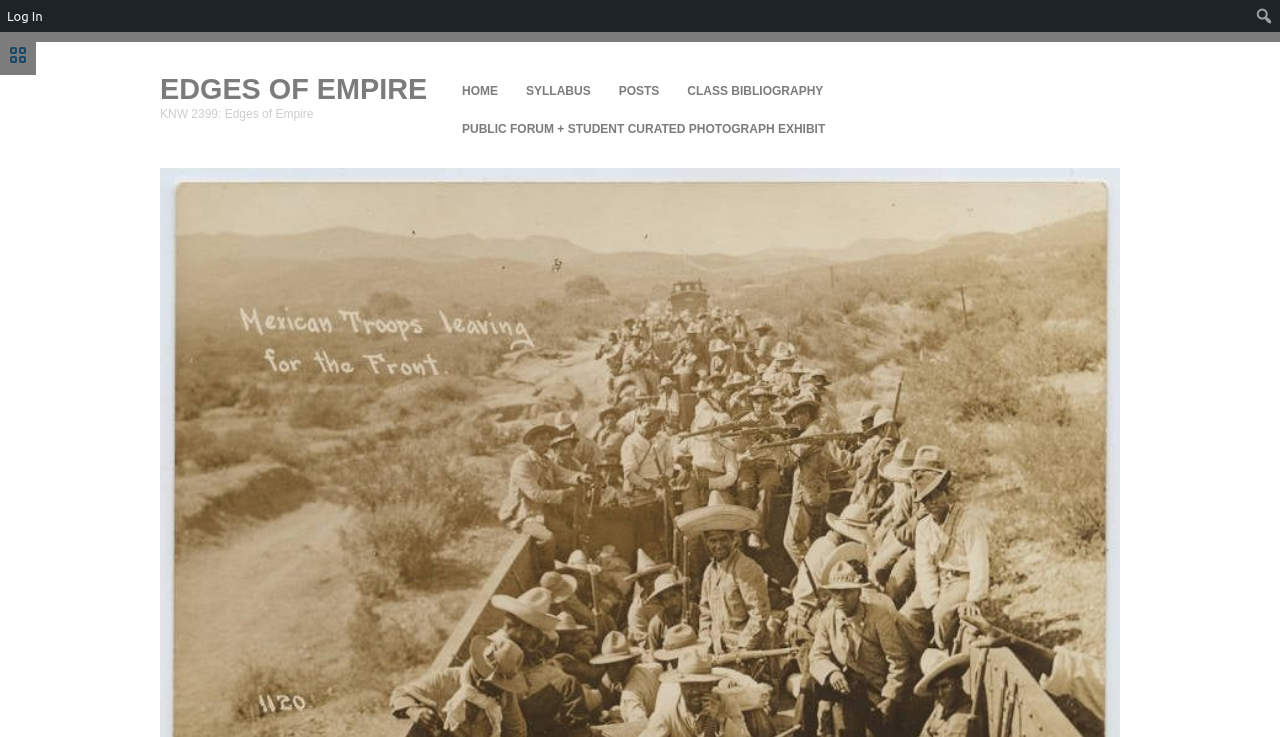Answer briefly with one word or phrase:
What is the name of the course?

KNW 2399: Edges of Empire